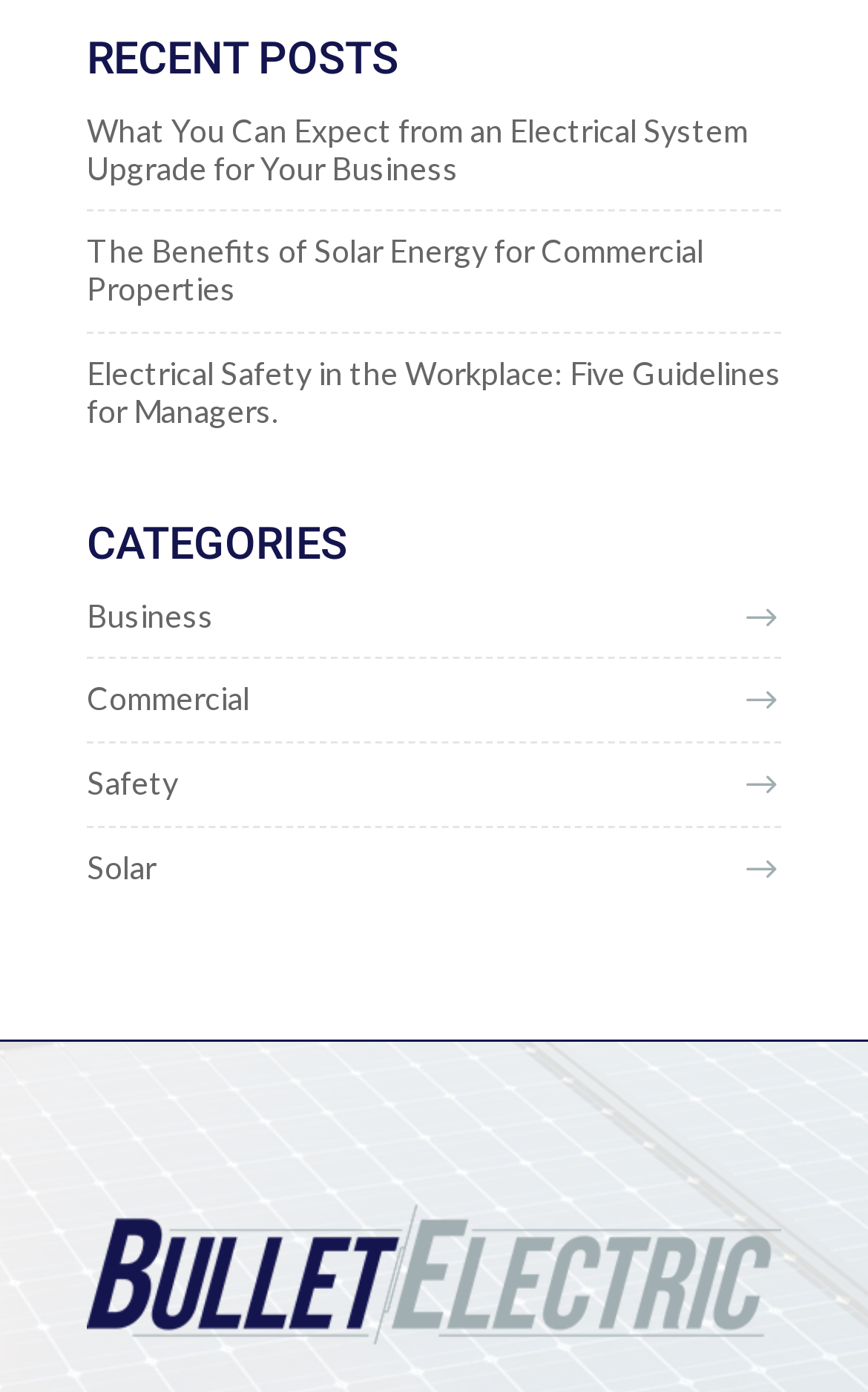What is the position of the image on the webpage?
Give a one-word or short phrase answer based on the image.

Bottom